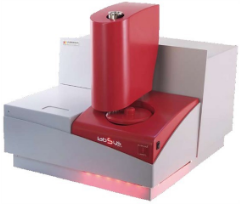What is the purpose of the sample platform?
Kindly give a detailed and elaborate answer to the question.

According to the caption, the sample platform is located at the center of the instrument, and it allows for 'accurate monitoring of heat flow and temperature variations during experiments', implying that its purpose is to enable precise measurement and observation.